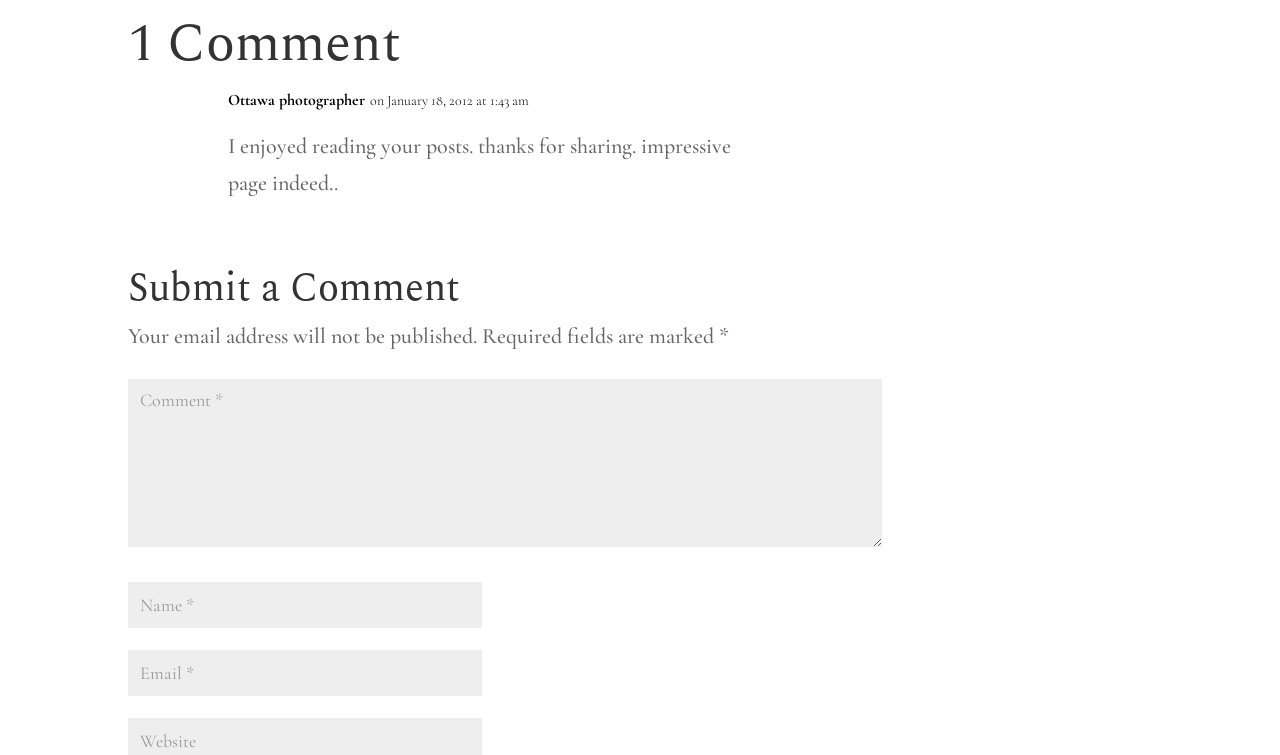What is the purpose of the webpage?
Give a one-word or short-phrase answer derived from the screenshot.

To share posts